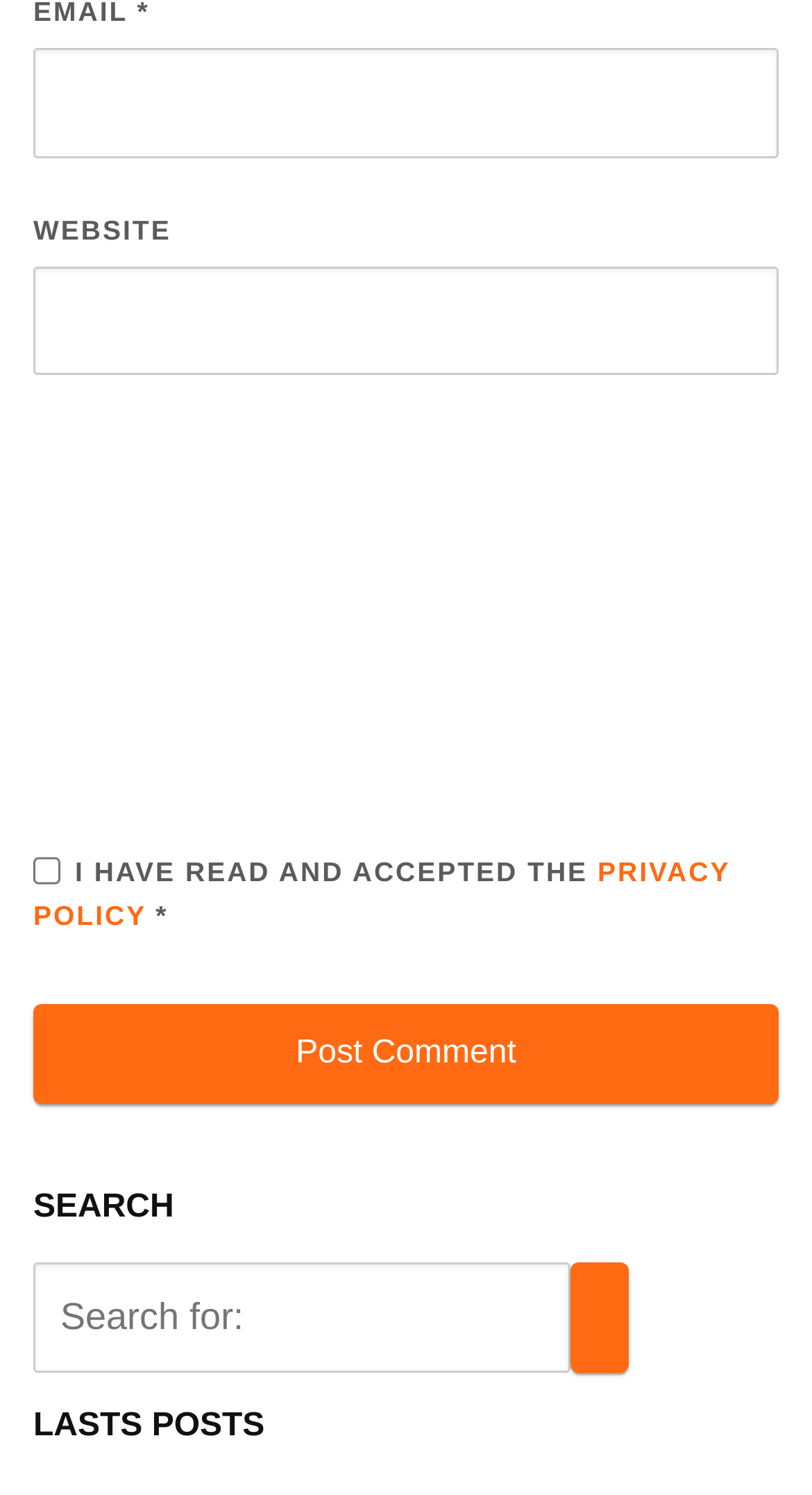What is the purpose of the search box?
Respond to the question with a well-detailed and thorough answer.

The search box is labeled 'Search for:' and has a button labeled 'Search', indicating that its purpose is to allow users to search for specific content within the website.